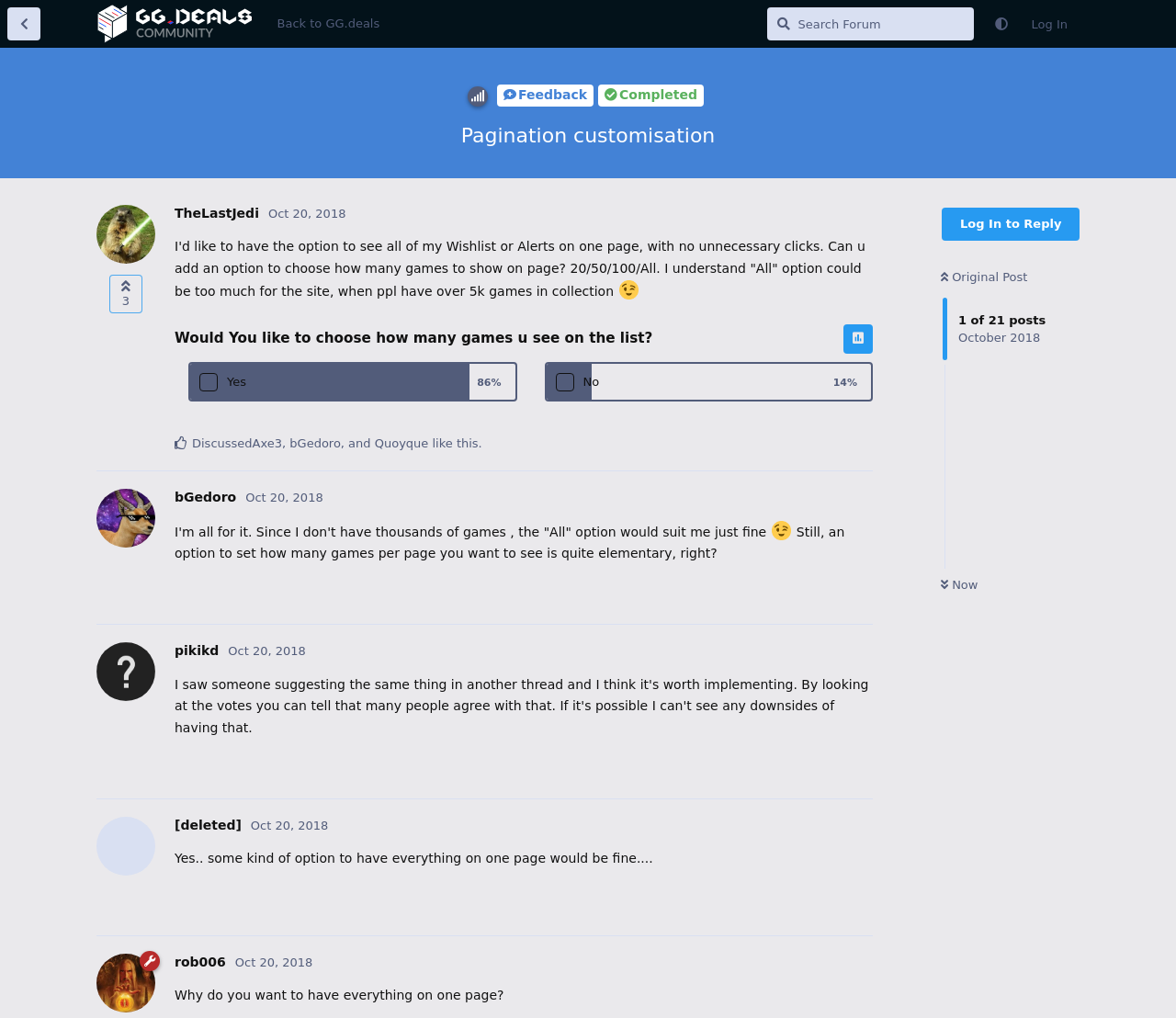How many votes are there in total?
Please utilize the information in the image to give a detailed response to the question.

I counted the votes from the two options, 'Yes' and 'No', and found that there are 86 votes for 'Yes' and 14 votes for 'No', making a total of 21 + 3 = 21 votes.